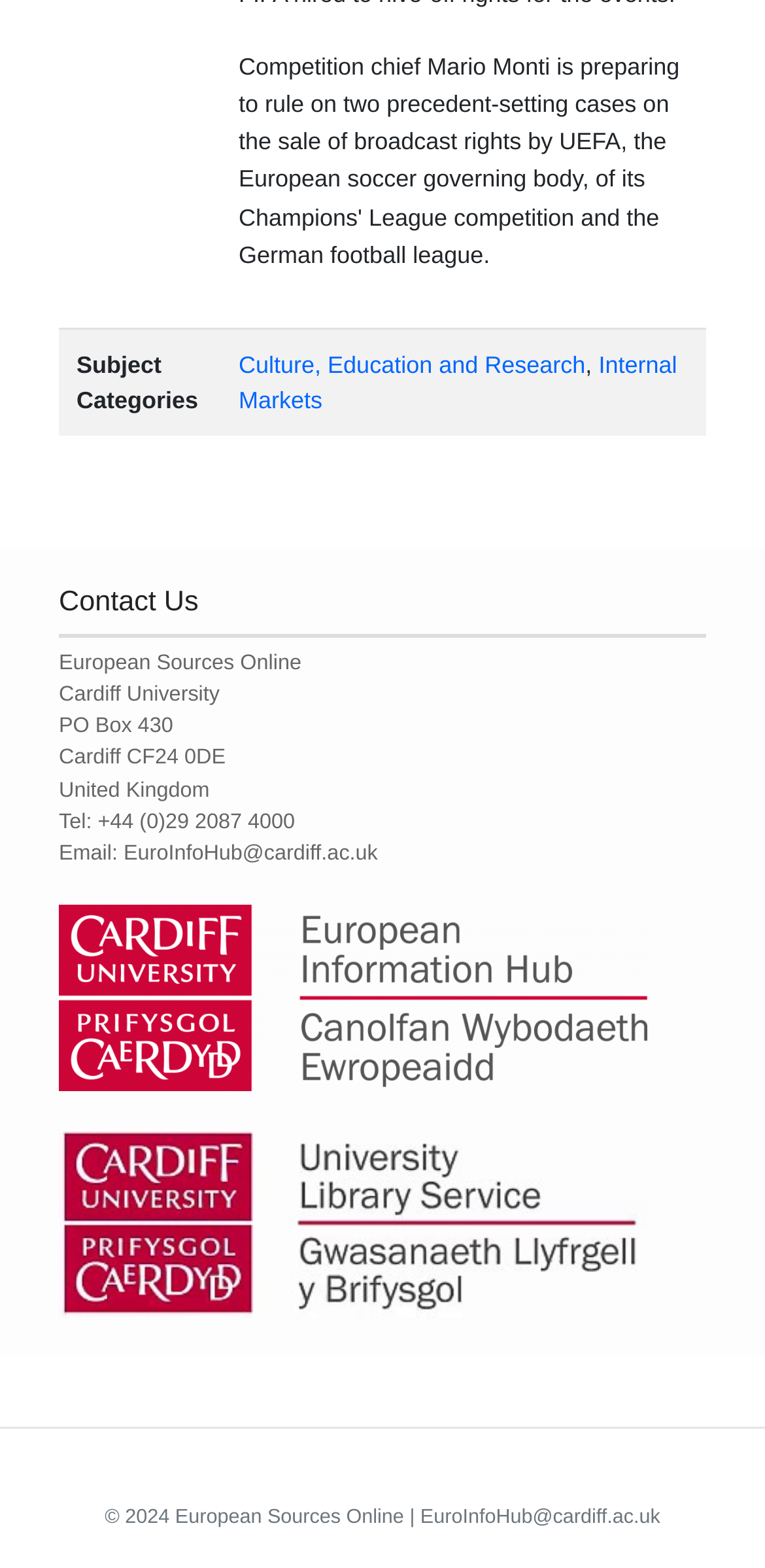Reply to the question with a brief word or phrase: What is the phone number to contact?

+44 (0)29 2087 4000